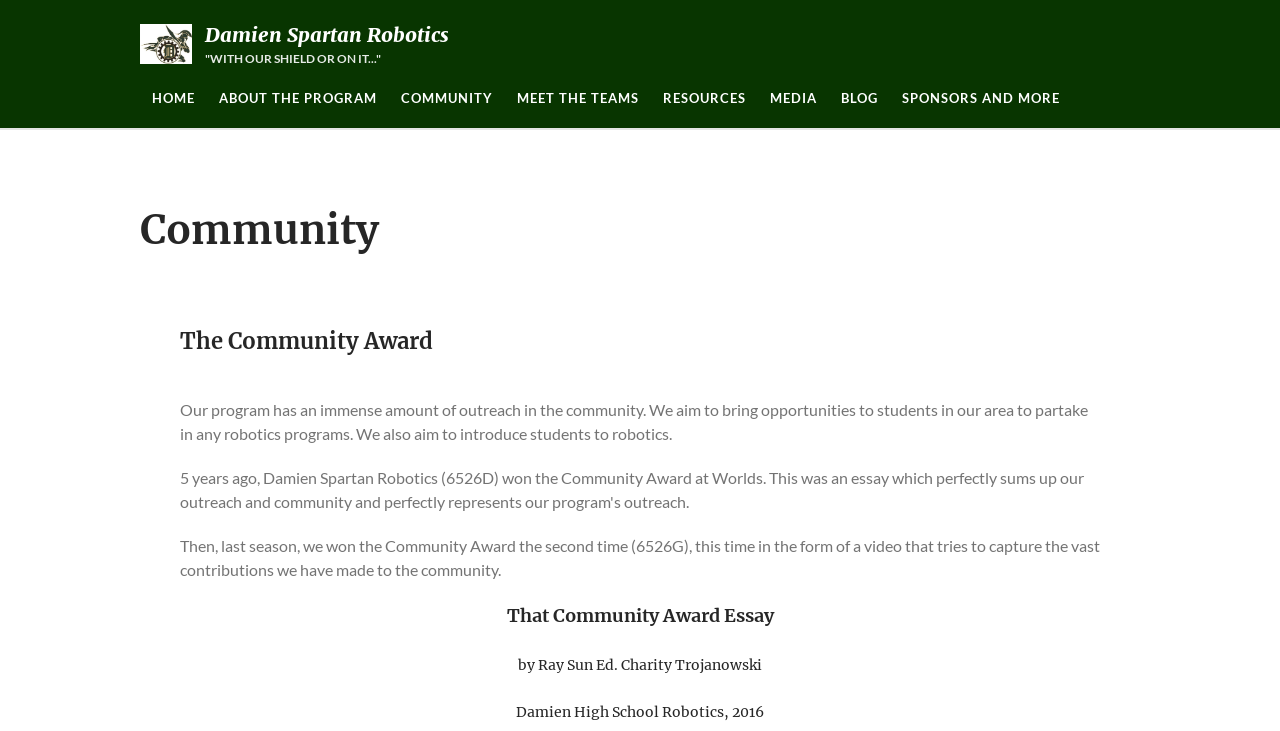Please mark the bounding box coordinates of the area that should be clicked to carry out the instruction: "Click the 'Home' link".

[0.832, 0.083, 0.922, 0.123]